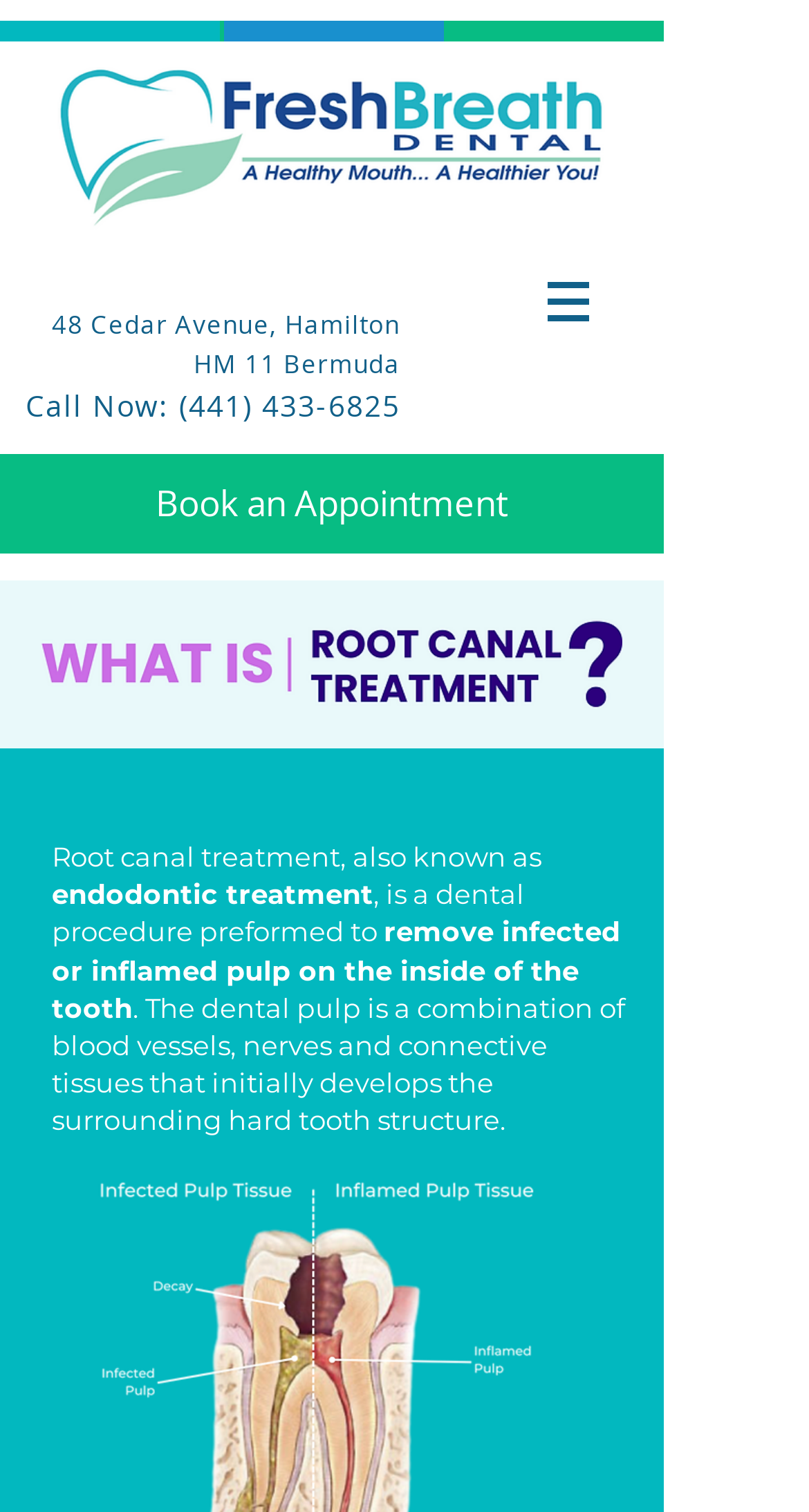Summarize the webpage with a detailed and informative caption.

The webpage is about Root Canal Treatment, specifically providing information on what it is and whether it's needed. At the top left, there is a logo of Fresh Breath Dental Bermuda, which is an image with a link to the logo. Below the logo, there is a brief address and phone number of the dental clinic. 

To the right of the logo, there is a navigation menu labeled "Site" with a dropdown button. The menu is not expanded by default. 

On the left side of the page, there is a prominent call-to-action button to "Book an Appointment". Below this button, there is an image related to the dental clinic. 

The main content of the page starts with a brief introduction to root canal treatment, explaining that it's a dental procedure to remove infected or inflamed pulp from the inside of the tooth. The text continues to describe the dental pulp, which consists of blood vessels, nerves, and connective tissues that develop the surrounding hard tooth structure.